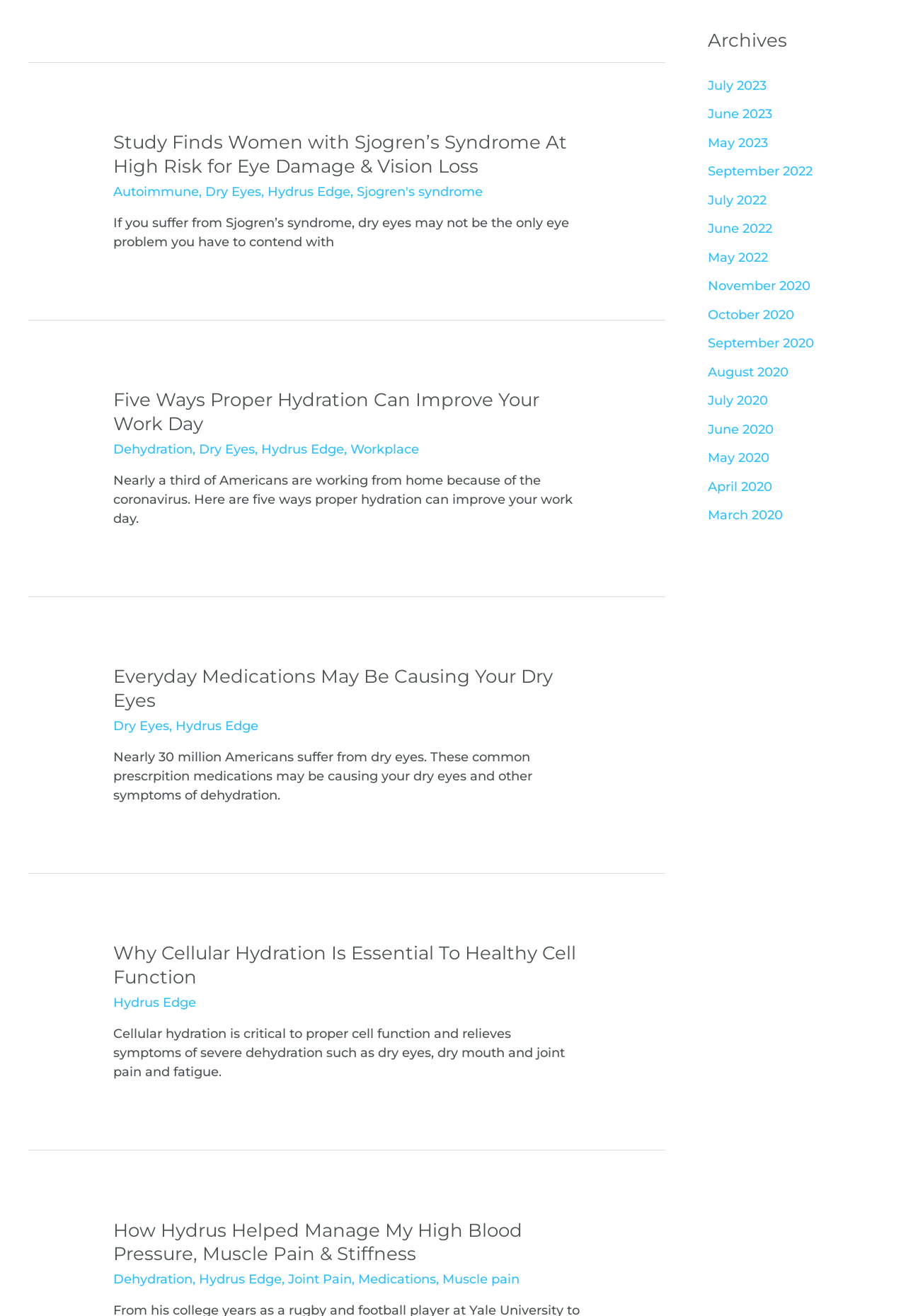Provide the bounding box coordinates of the HTML element described as: "August 2020". The bounding box coordinates should be four float numbers between 0 and 1, i.e., [left, top, right, bottom].

[0.781, 0.277, 0.87, 0.289]